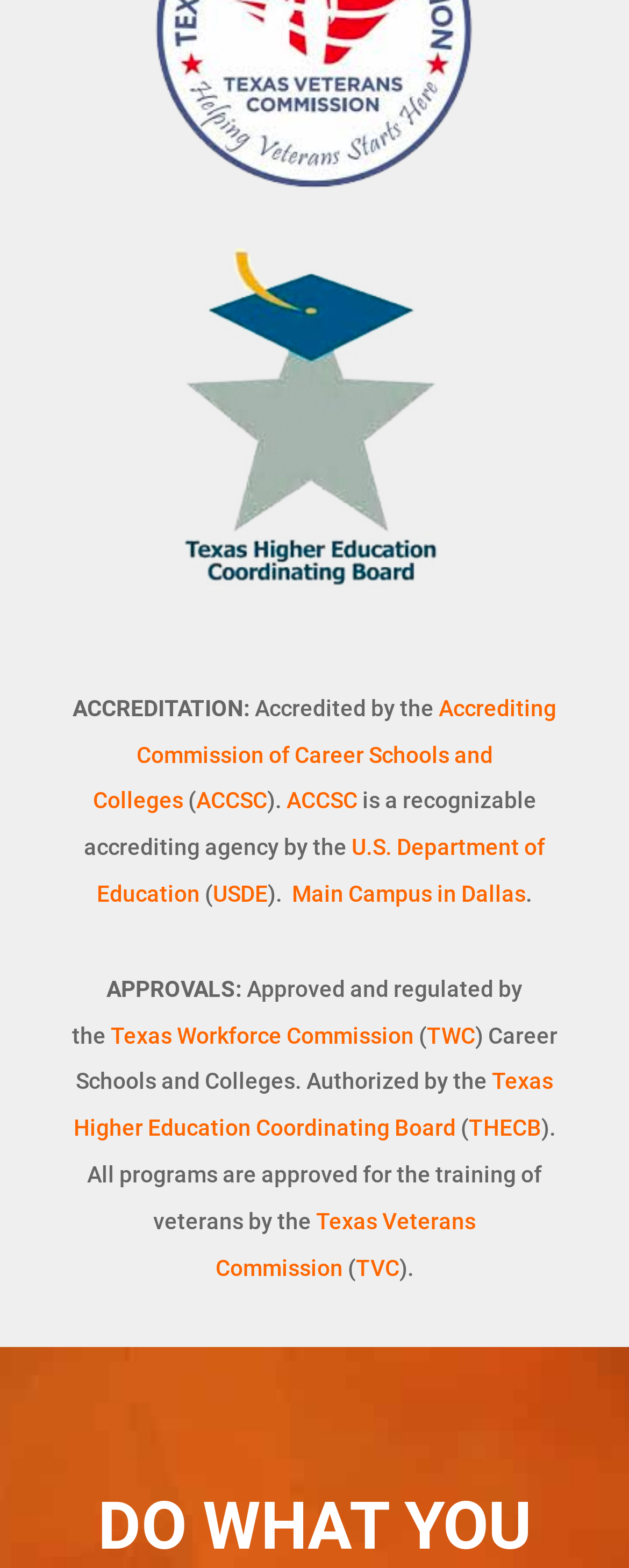Could you find the bounding box coordinates of the clickable area to complete this instruction: "Visit the Accrediting Commission of Career Schools and Colleges website"?

[0.147, 0.443, 0.885, 0.519]